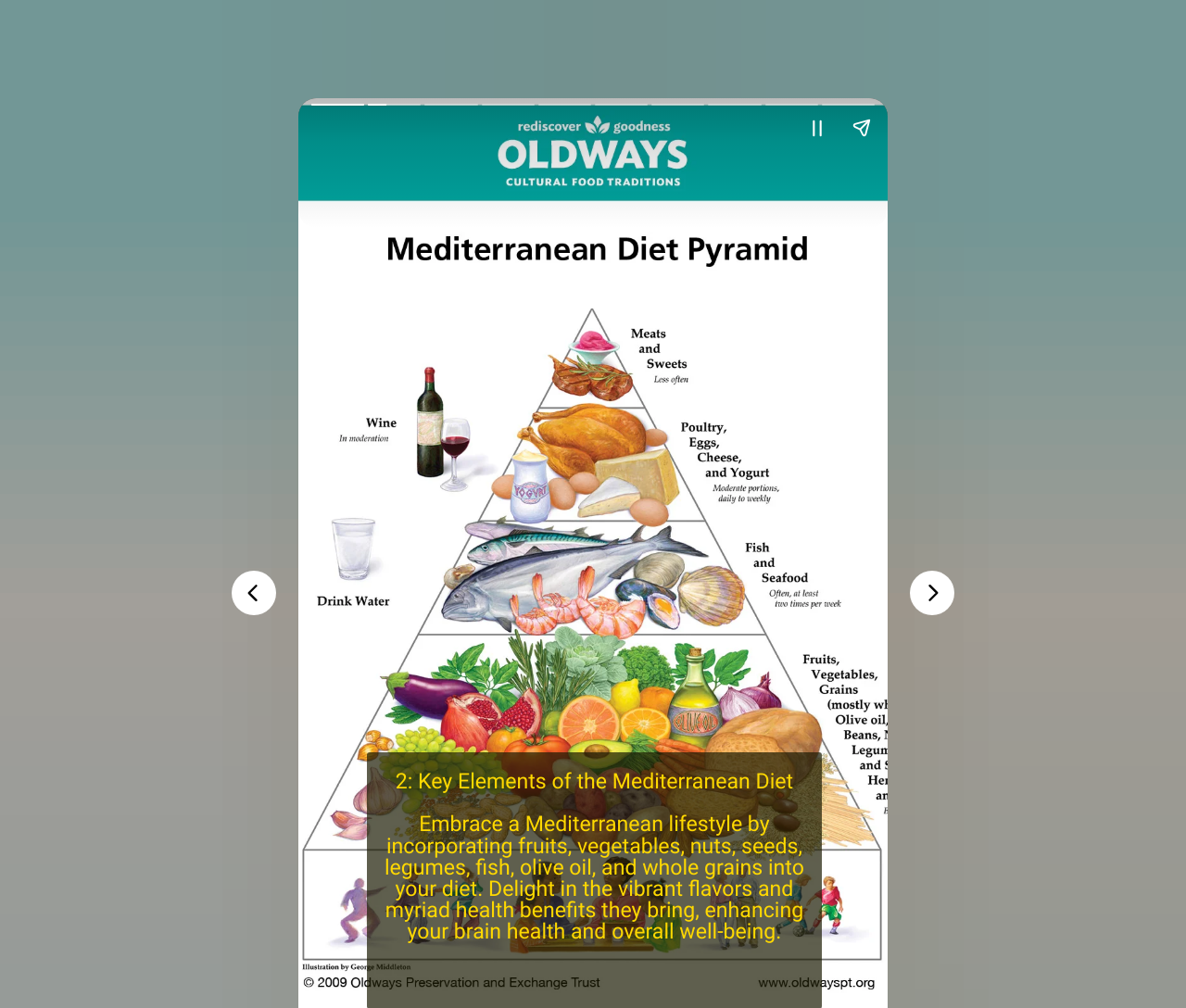Use the details in the image to answer the question thoroughly: 
How many navigation buttons are there?

There are four navigation buttons: 'Previous page', 'Next page', 'Pause story', and 'Share story', which allow the user to navigate through the content or share it with others.